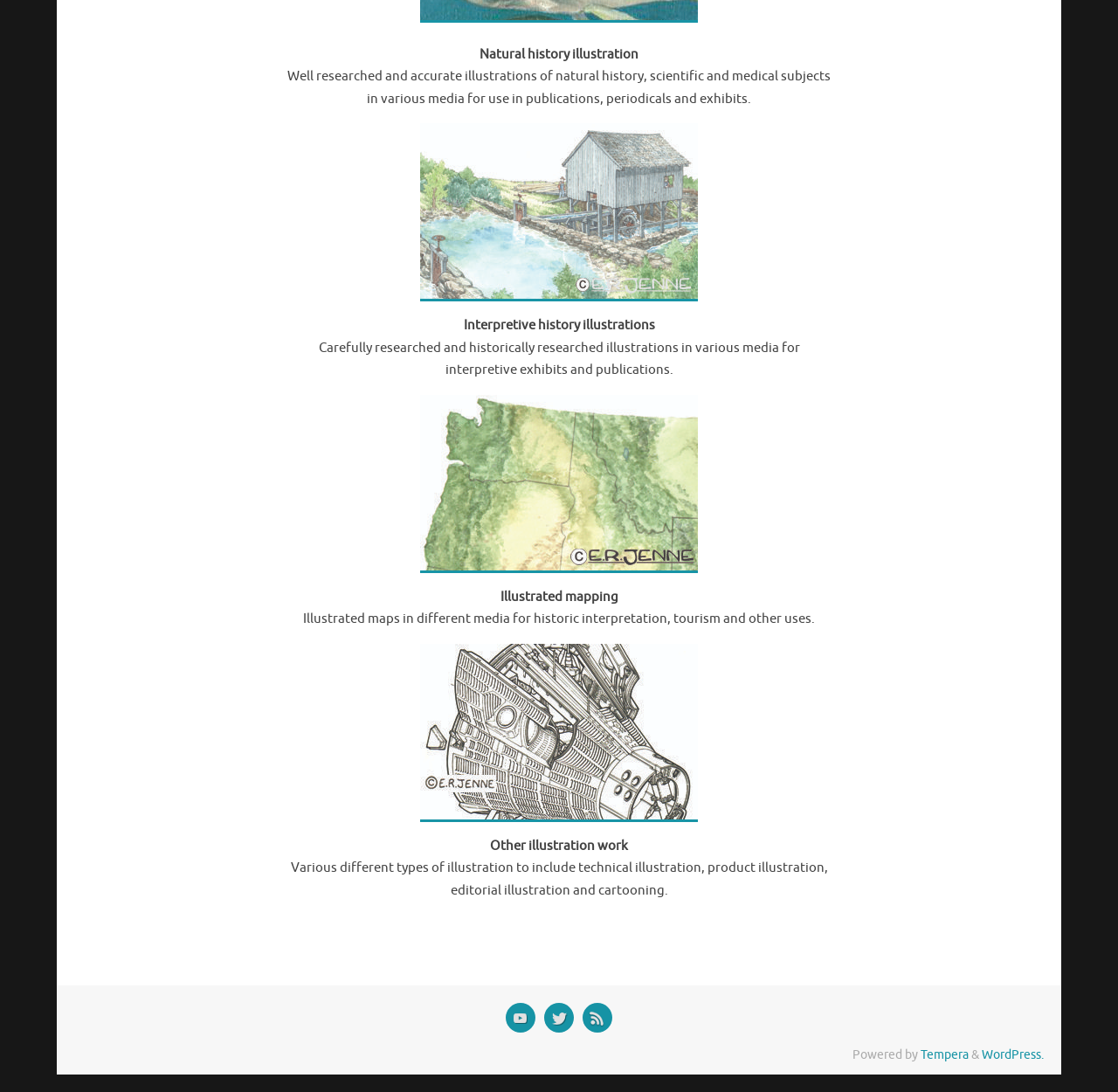Specify the bounding box coordinates of the element's region that should be clicked to achieve the following instruction: "View natural history illustration". The bounding box coordinates consist of four float numbers between 0 and 1, in the format [left, top, right, bottom].

[0.376, 0.01, 0.624, 0.025]